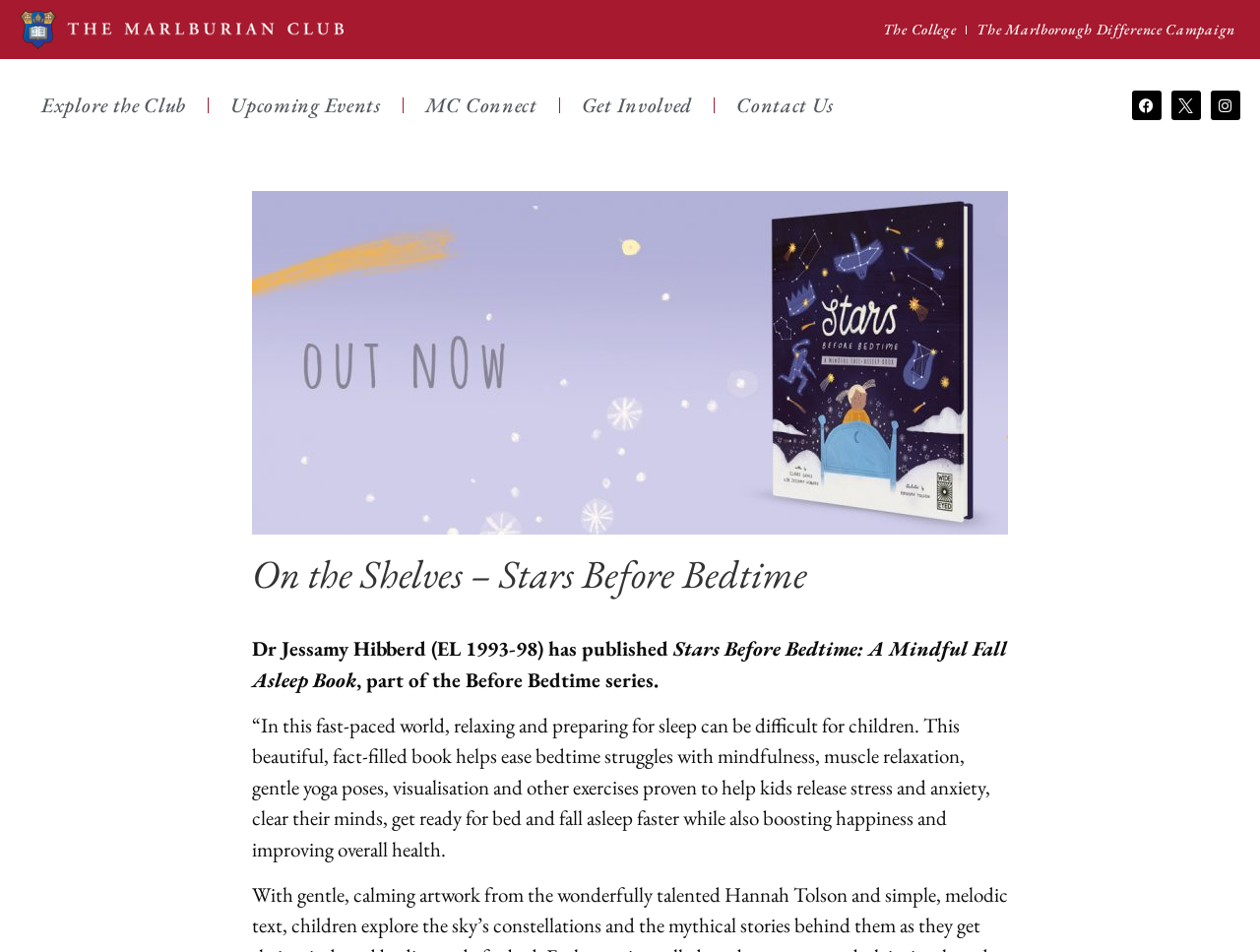Provide a brief response using a word or short phrase to this question:
Who is the author of the book?

Dr Jessamy Hibberd